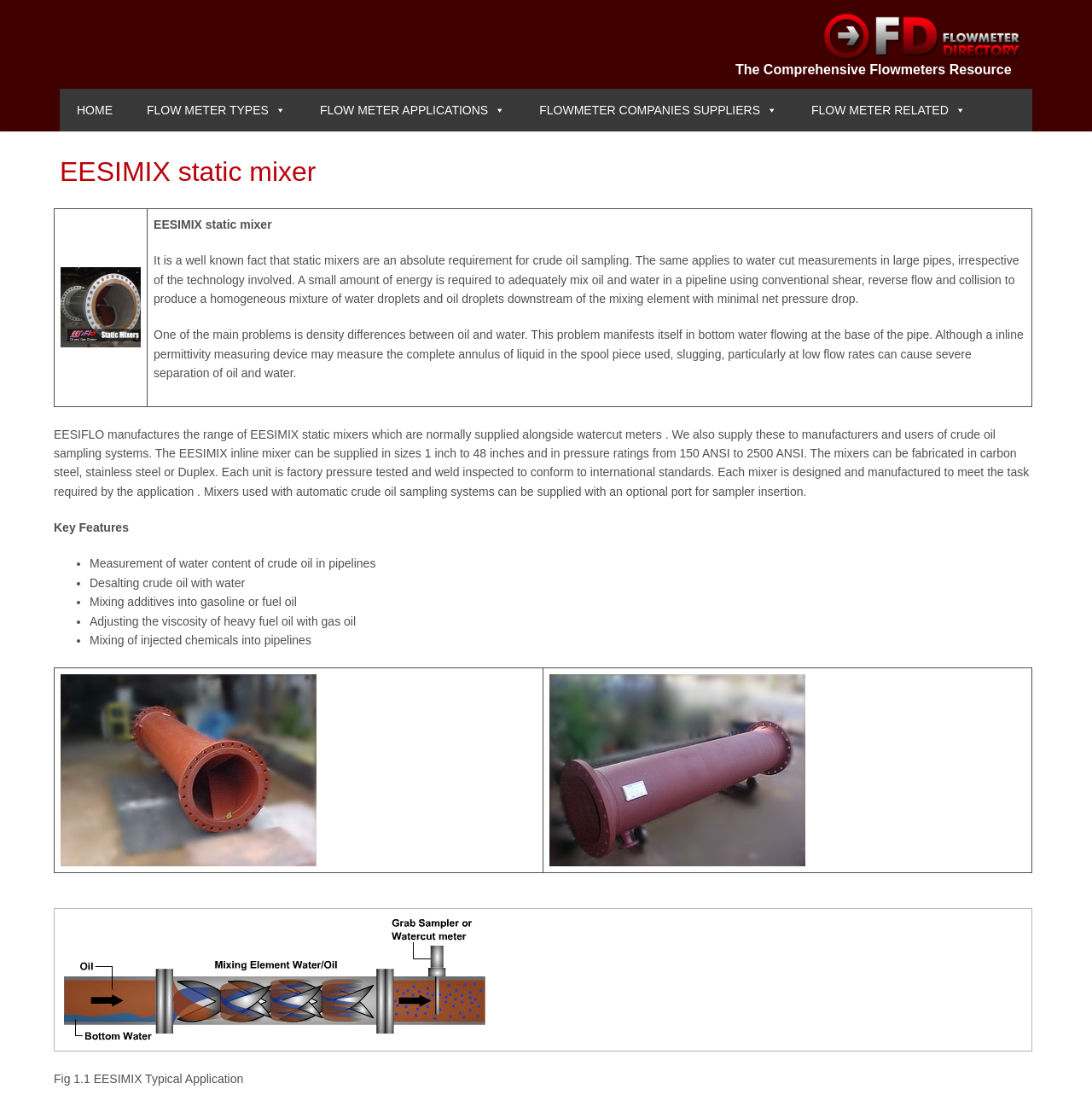Please give a short response to the question using one word or a phrase:
What is the purpose of EESIMIX static mixer?

Mixing oil and water